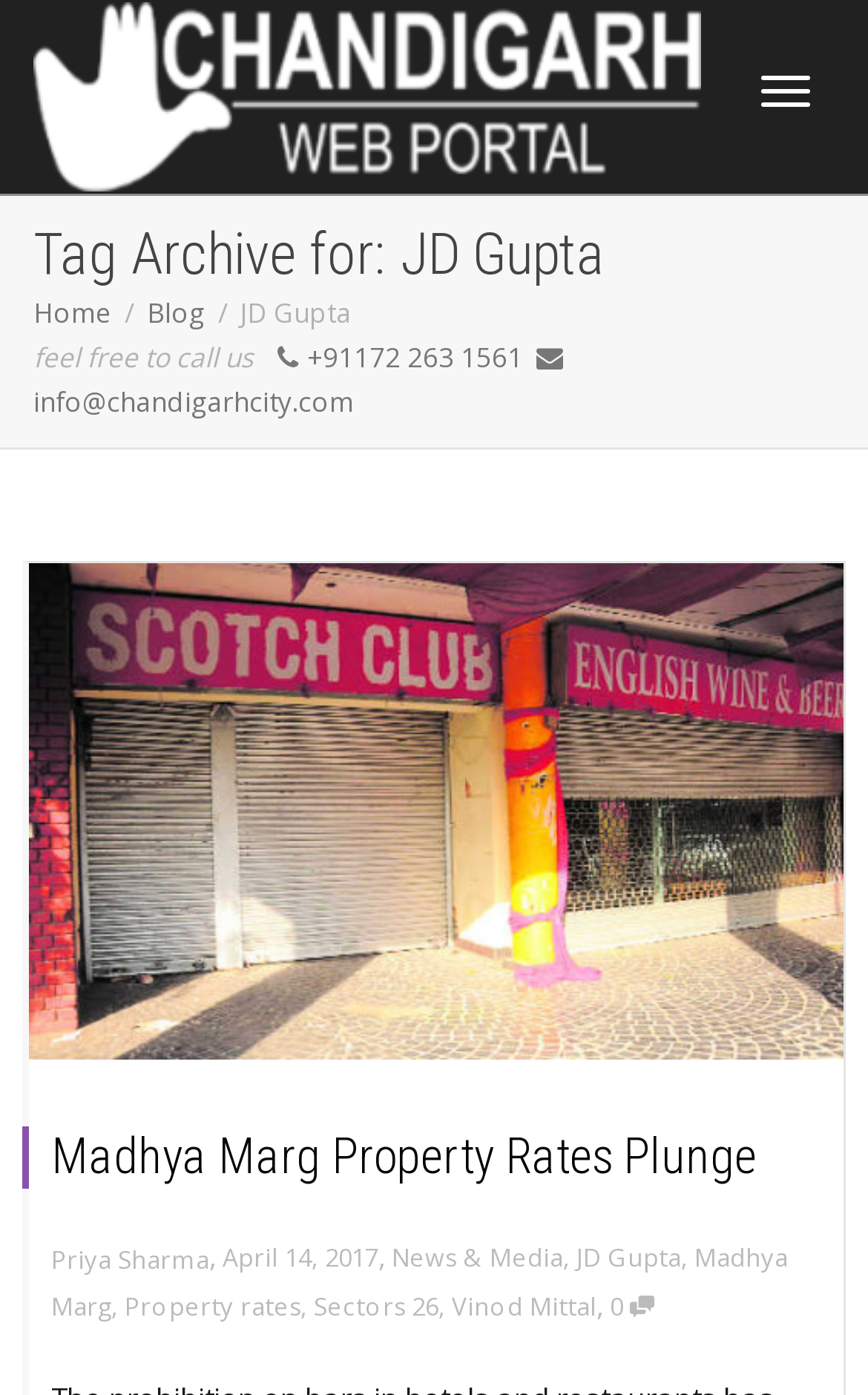What is the title of the first article on the webpage?
Provide a fully detailed and comprehensive answer to the question.

The title of the first article can be found in the heading element with the text 'Madhya Marg Property Rates Plunge'. This element is located below the navigation links.